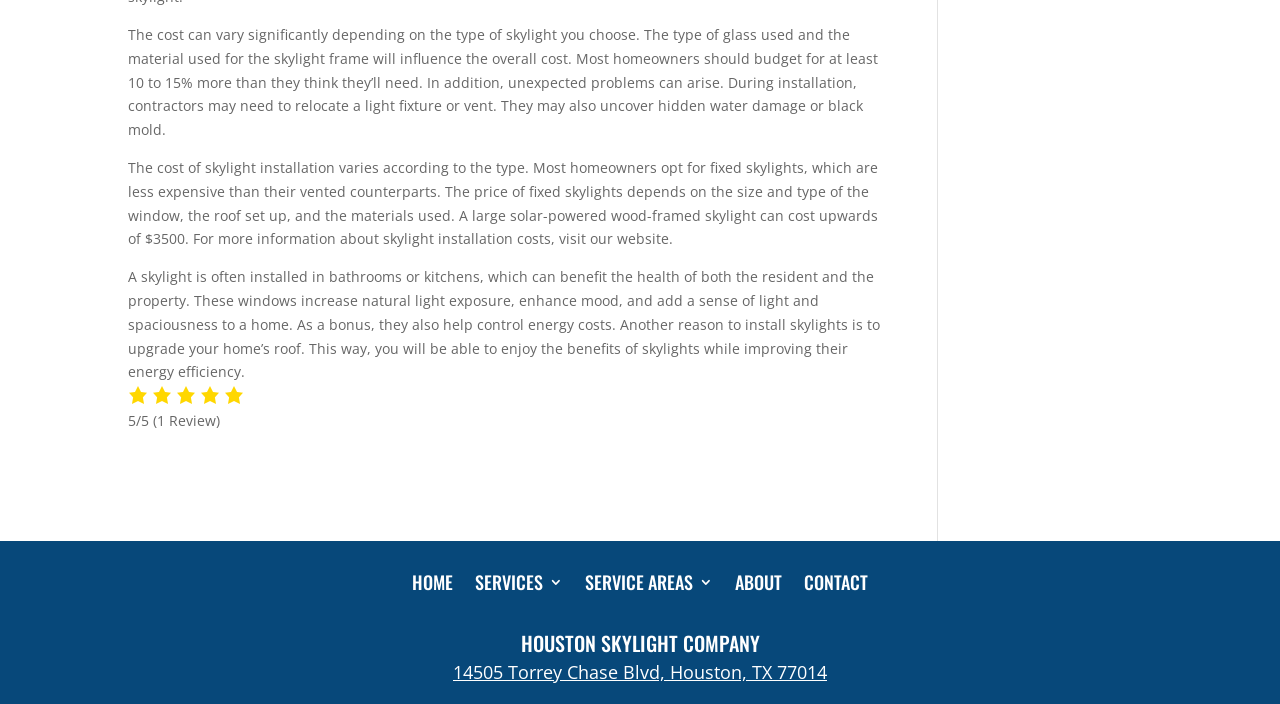Given the description of the UI element: "Service Areas", predict the bounding box coordinates in the form of [left, top, right, bottom], with each value being a float between 0 and 1.

[0.457, 0.805, 0.557, 0.836]